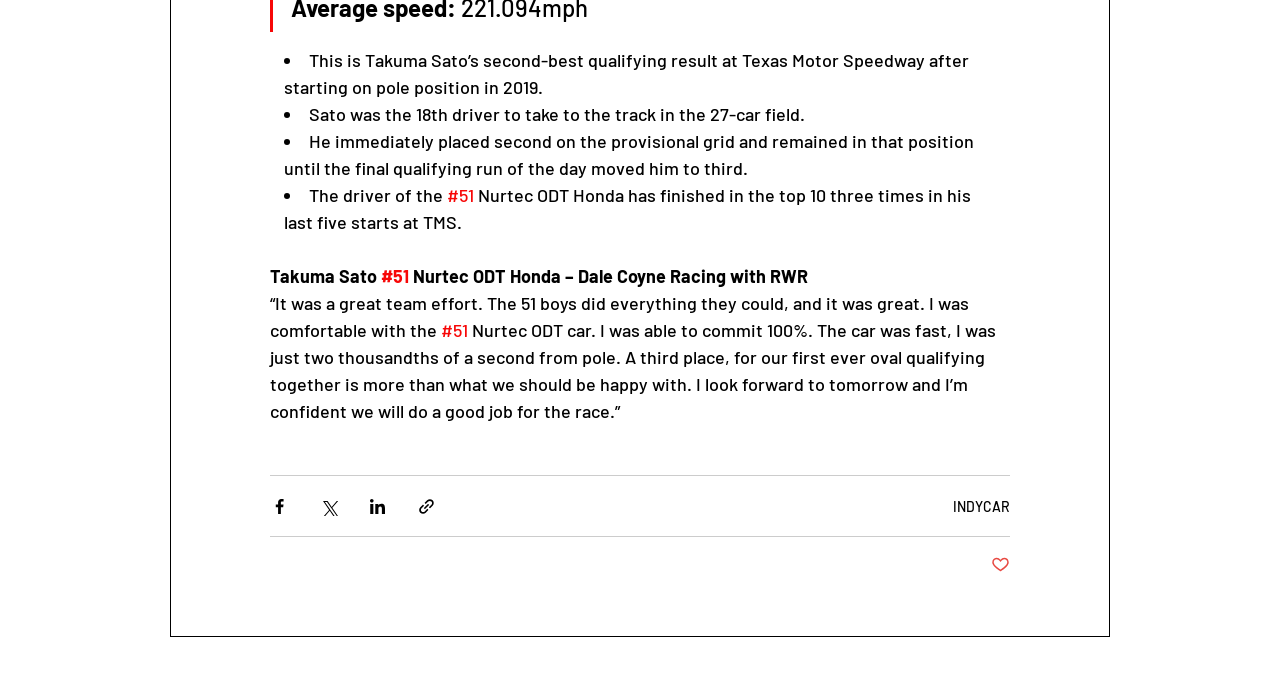What are the social media platforms available for sharing the post?
Kindly answer the question with as much detail as you can.

The webpage contains buttons for sharing the post via Facebook, Twitter, and LinkedIn, which are the available social media platforms for sharing the post.